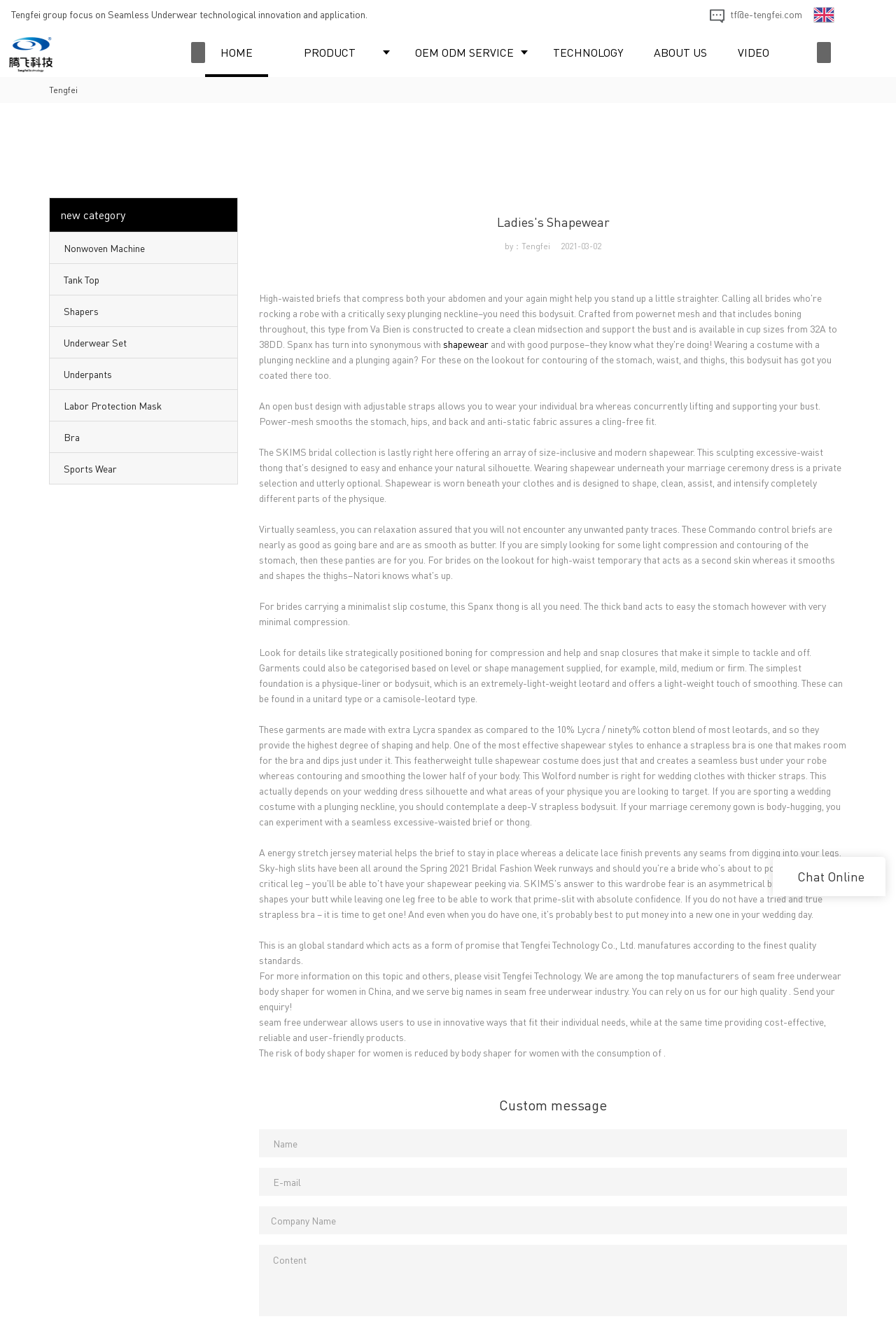Determine the coordinates of the bounding box that should be clicked to complete the instruction: "Enter your name in the 'Name' field". The coordinates should be represented by four float numbers between 0 and 1: [left, top, right, bottom].

[0.289, 0.851, 0.945, 0.872]